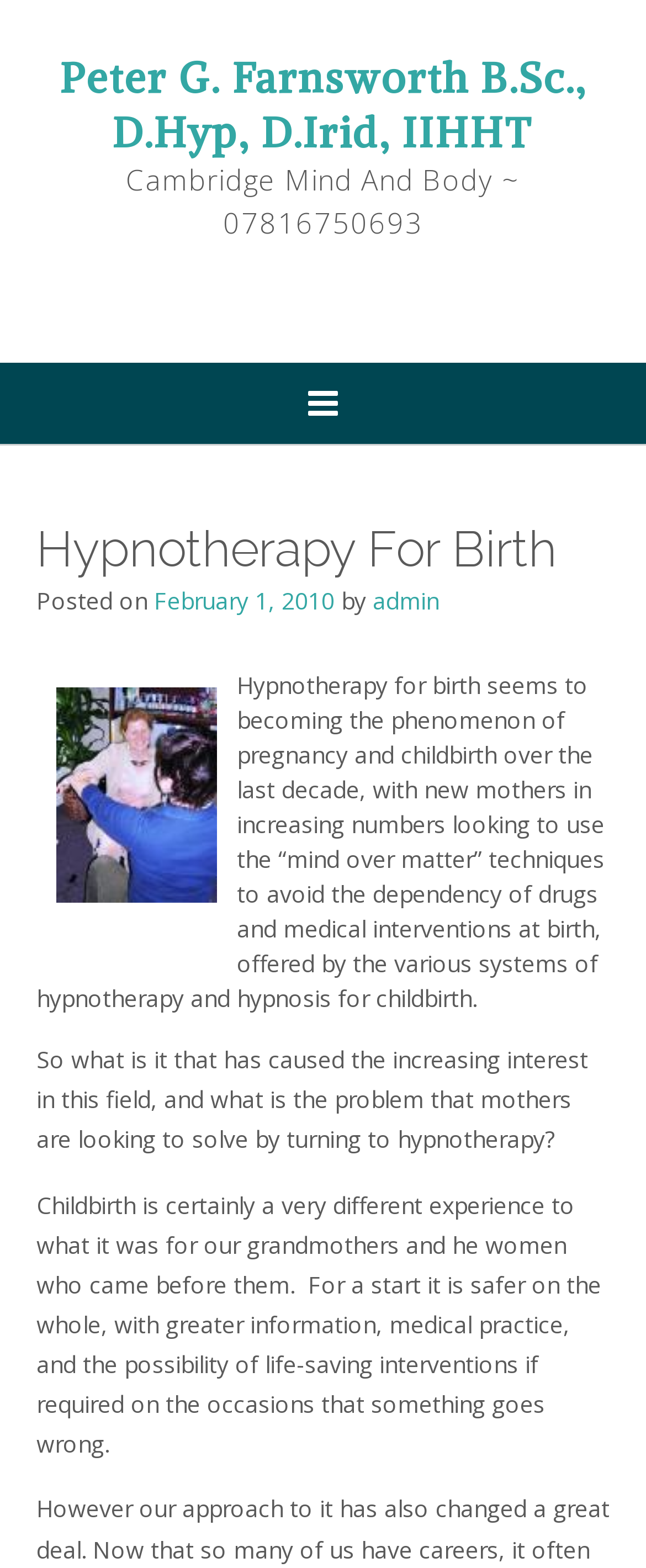Explain the webpage in detail, including its primary components.

The webpage is about hypnotherapy for birth, specifically highlighting the services offered by Peter G. Farnsworth. At the top, there is a link to Peter G. Farnsworth's profile, taking up most of the width of the page. Below this, there is a header section with the title "Hypnotherapy For Birth" and a posting date of February 1, 2010, attributed to "admin". 

To the right of the posting date, there is a small link with no text. The main content of the page is divided into three paragraphs. The first paragraph discusses the growing popularity of hypnotherapy for birth, citing the desire to avoid medical interventions and drugs during childbirth. The second paragraph asks questions about the increasing interest in hypnotherapy and the problems it aims to solve. The third paragraph reflects on how childbirth has changed over time, becoming safer with advancements in medical practice and information.

There are no images on the page. The overall structure is simple, with a clear hierarchy of headings and paragraphs.